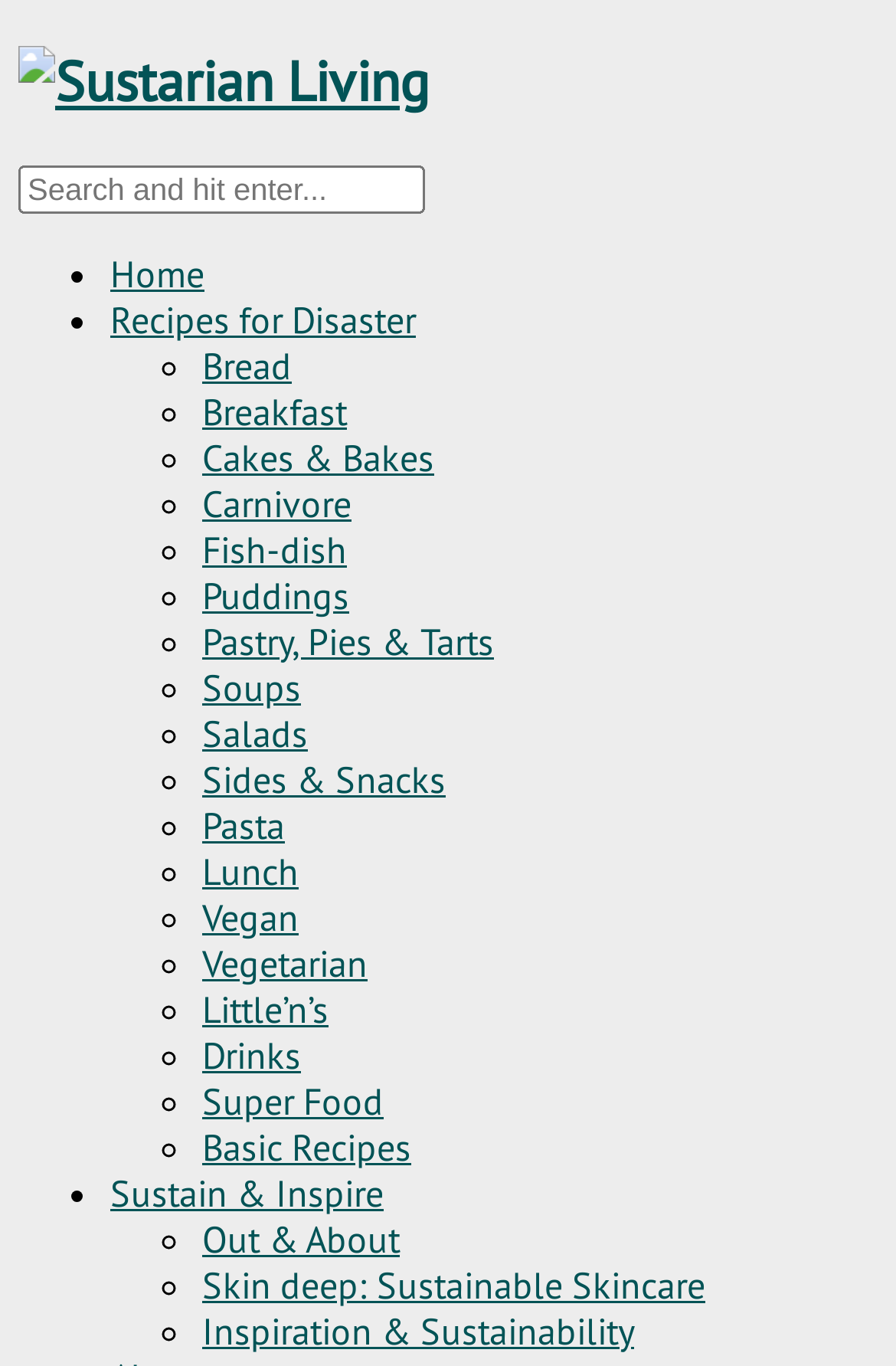Identify the bounding box coordinates of the section that should be clicked to achieve the task described: "Explore inspiration and sustainability".

[0.226, 0.957, 0.708, 0.991]